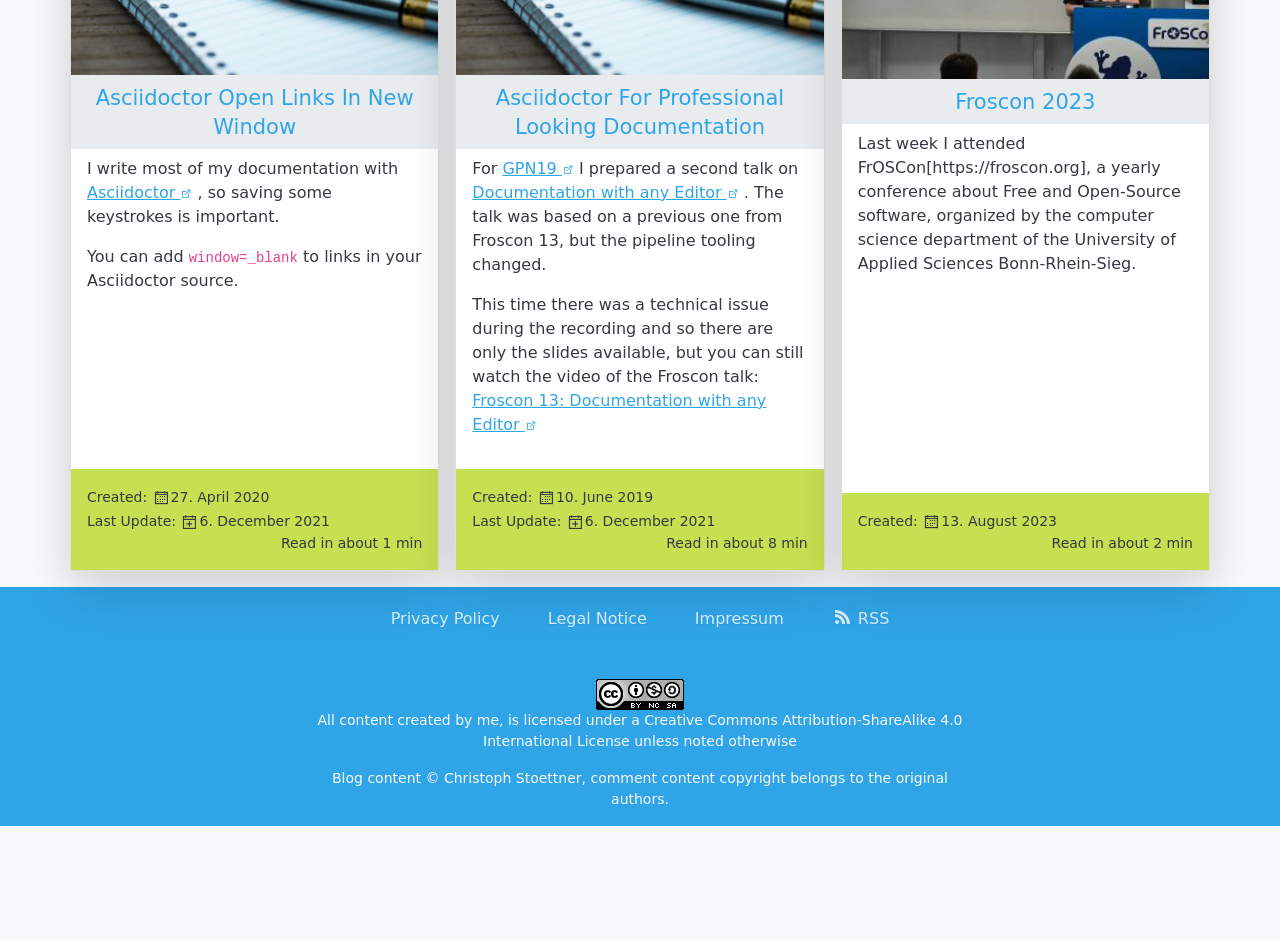Reply to the question with a single word or phrase:
How many minutes does it take to read the second article?

8 min